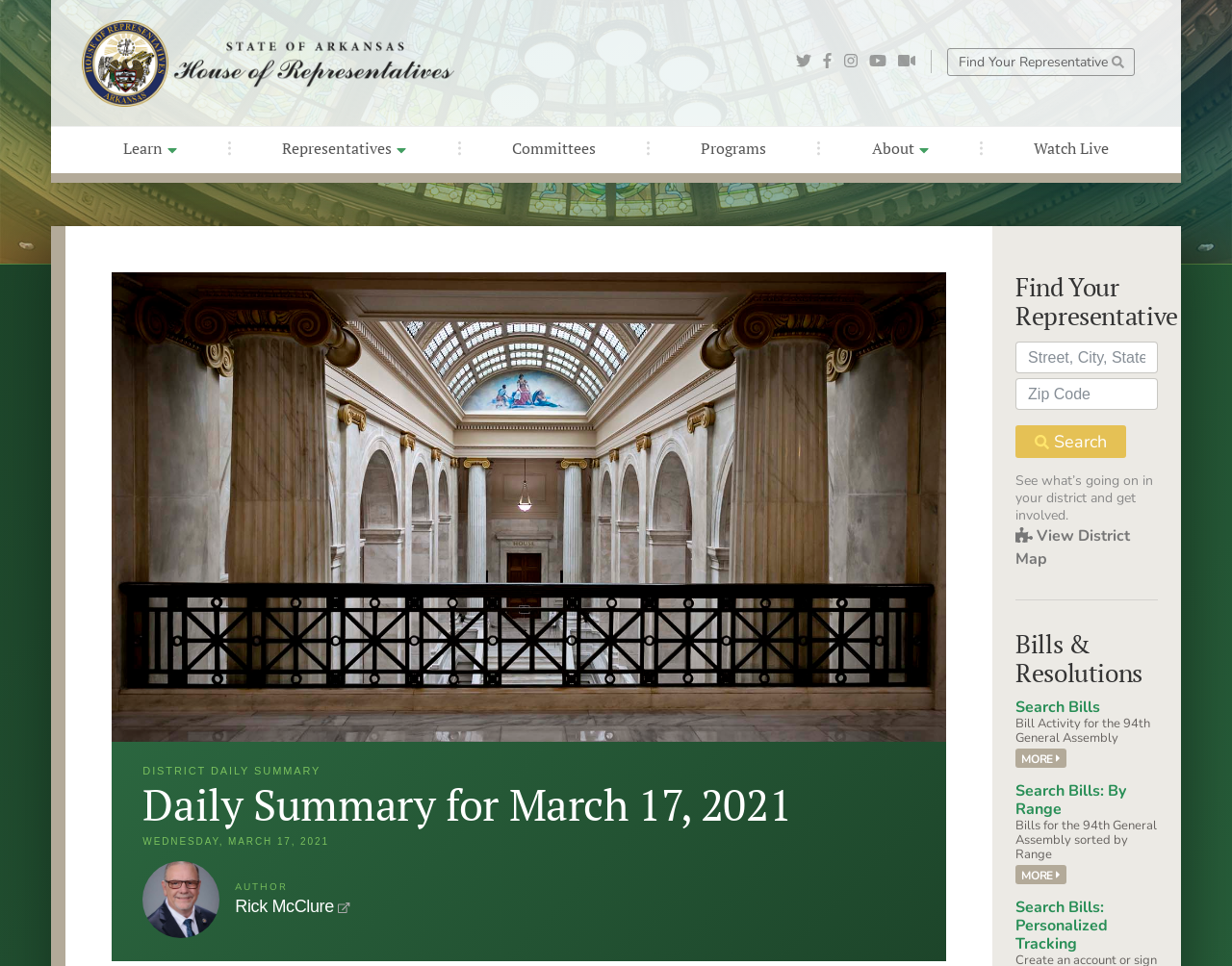Look at the image and write a detailed answer to the question: 
What is the category of bills that can be searched?

I found the answer by looking at the section below the search box, where there is a heading element with the text 'Bills & Resolutions' and several links related to bill searching.